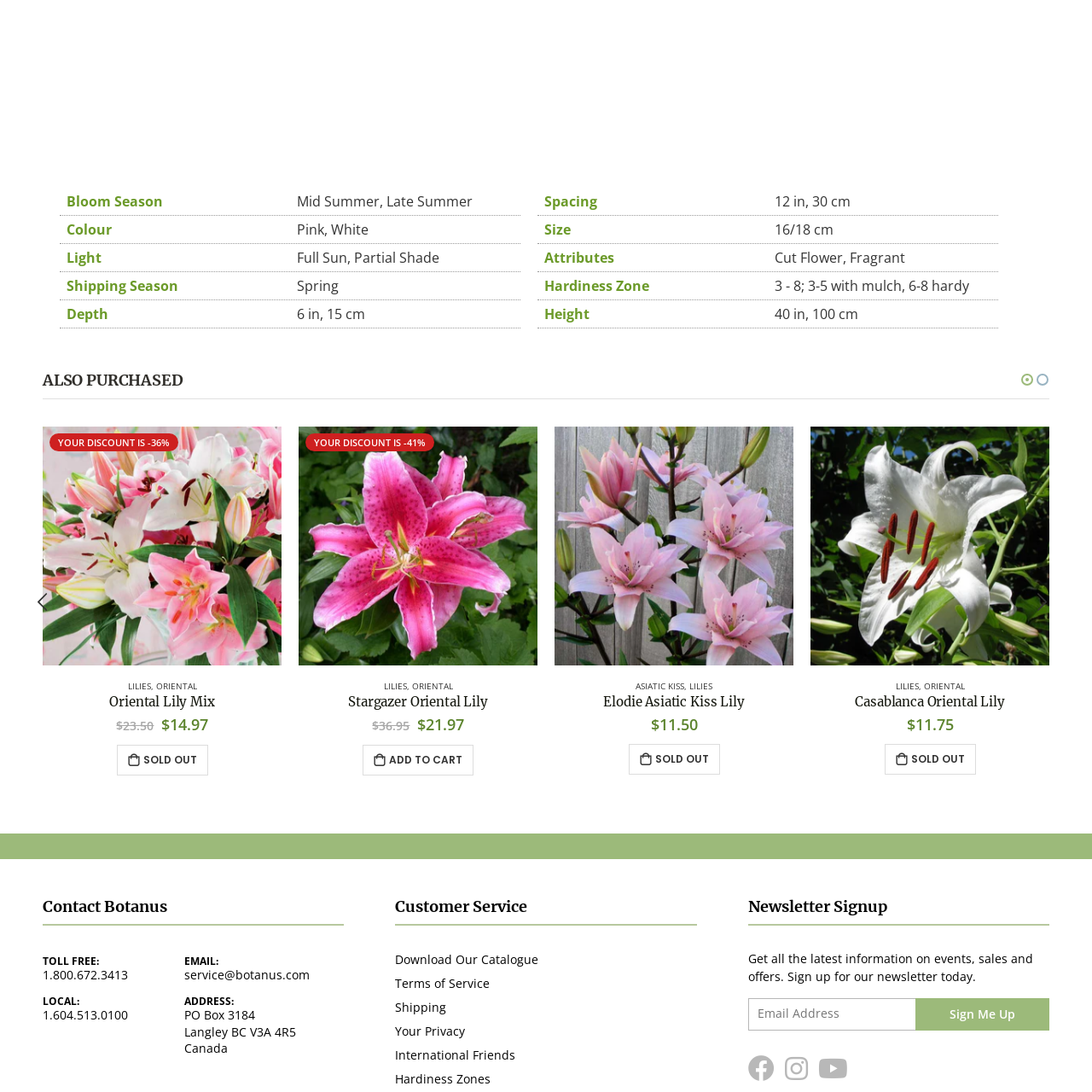Offer a thorough and descriptive summary of the image captured in the red bounding box.

The image showcases the *Oriental Lily Mix*, featuring vibrant and beautiful lilies known for their striking blooms. These flowers are typically available in shades of pink and white, adding a touch of elegance to any garden or floral arrangement. The mix blossoms during mid and late summer, making it a delightful choice for summer gardens. 

The lilies thrive in full sun to partial shade, requiring well-drained soil. In terms of planting depth, they should be placed about 6 inches deep, with a spacing of 12 inches between each plant to allow for optimal growth. The *Oriental Lily Mix* is also noted for its fragrant blooms, making it an excellent cut flower for arrangements. 

Ideal for hardiness zones 3 to 8, this mix grows to a height of around 40 inches, providing a majestic presence. The image suggests a special discount, emphasizing the appeal of purchasing these lovely flowers.